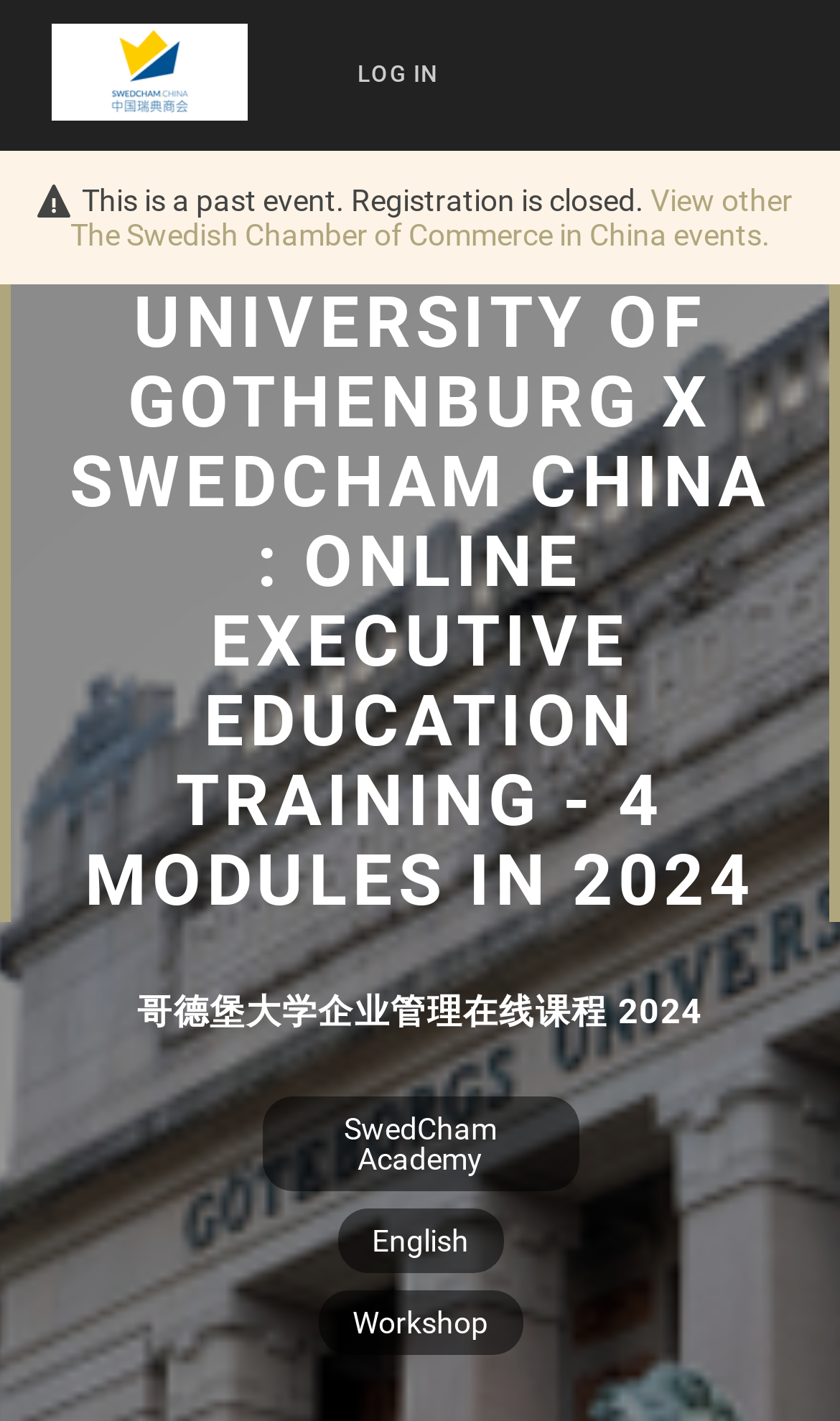Explain the webpage in detail, including its primary components.

The webpage appears to be an event page for an online executive education training program offered by the University of Gothenburg and Swedcham China. At the top of the page, there is a notification stating that the event is past and registration is closed. Below this notification, there is a link to view other events organized by the Swedish Chamber of Commerce in China.

On the top-left corner of the page, there is a small link, possibly a logo or an icon. On the top-right corner, there is a "LOG IN" button. Next to it, there is an expanded button, but its purpose is unclear.

The main content of the page is divided into two sections. The first section has a heading that reads "UNIVERSITY OF GOTHENBURG X SWEDCHAM CHINA : ONLINE EXECUTIVE EDUCATION TRAINING - 4 MODULES IN 2024" in a large font size, spanning the entire width of the page. Below this heading, there is a smaller heading in Chinese, which translates to "Gothenburg University Corporate Management Online Course 2024".

At the bottom of the page, there are three lines of text. The first line reads "SwedCham Academy", the second line reads "English", and the third line reads "Workshop". These lines are positioned near the bottom-right corner of the page.